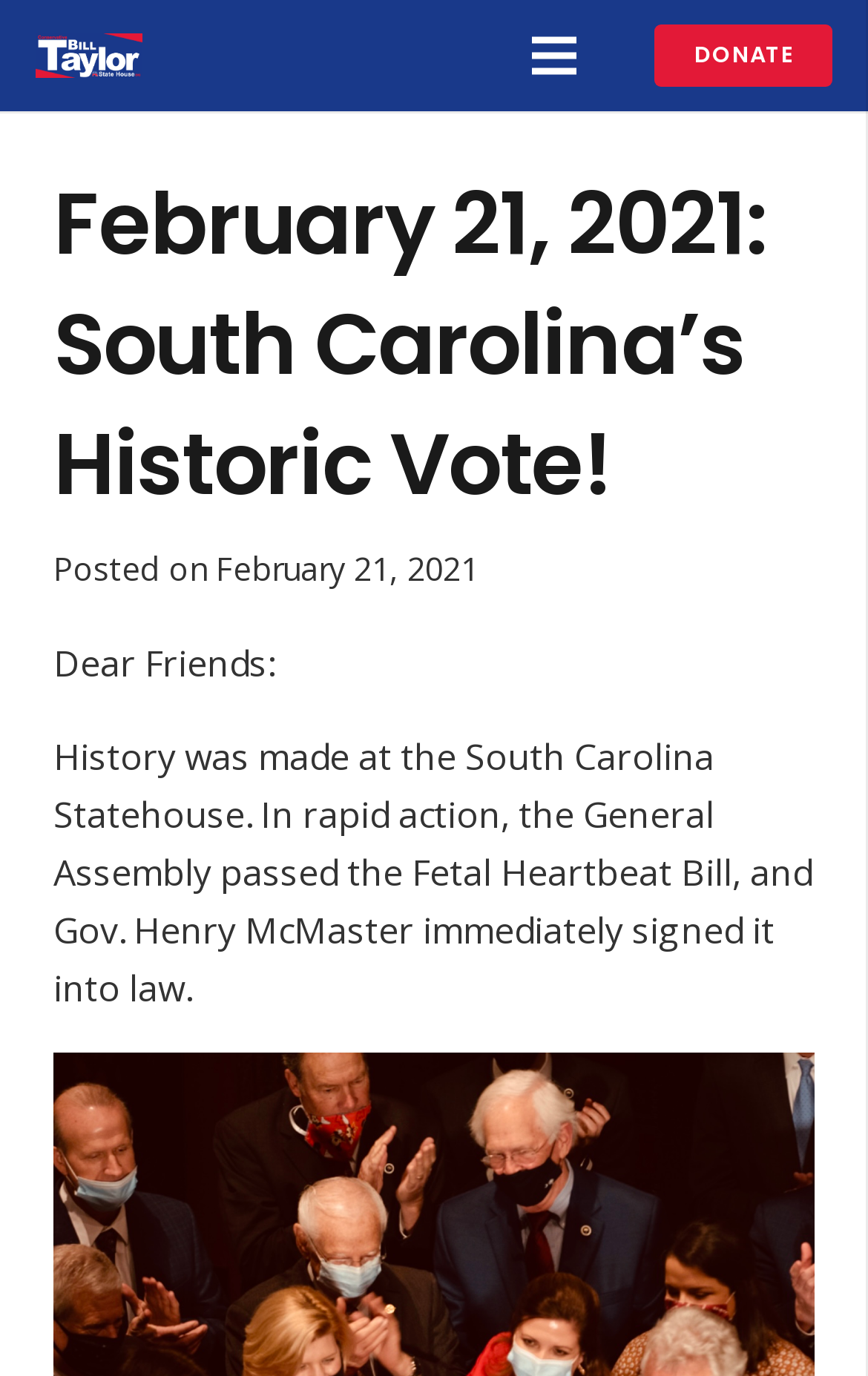Who signed the Fetal Heartbeat Bill into law?
Please give a detailed answer to the question using the information shown in the image.

I found the name of the person who signed the bill by reading the text on the webpage, which says 'History was made at the South Carolina Statehouse. In rapid action, the General Assembly passed the Fetal Heartbeat Bill, and Gov. Henry McMaster immediately signed it into law.' The name of the person who signed the bill is mentioned in this sentence.